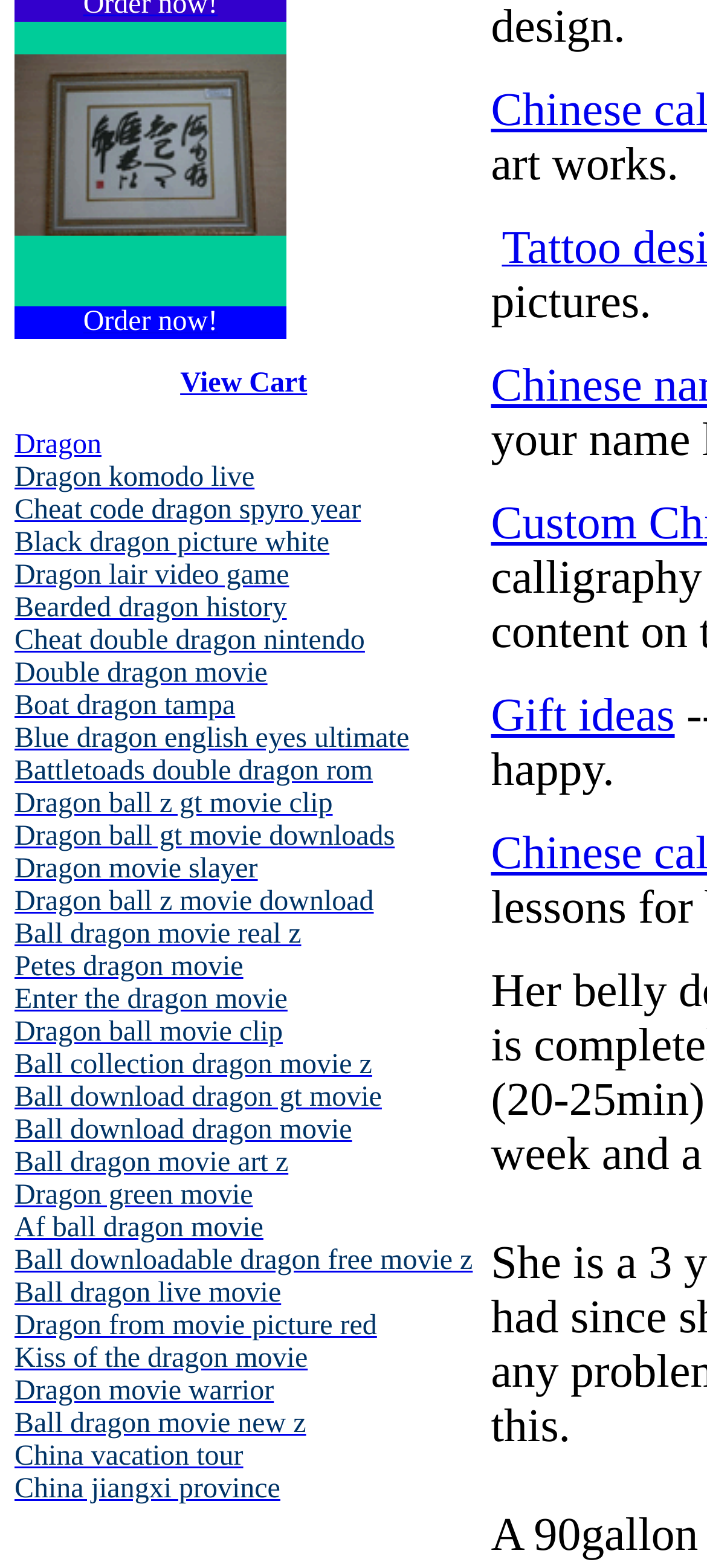Could you indicate the bounding box coordinates of the region to click in order to complete this instruction: "Click on 'Order now!'".

[0.118, 0.195, 0.308, 0.215]